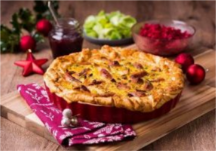What type of fruit is surrounding the pie?
Answer the question with a single word or phrase by looking at the picture.

raspberries